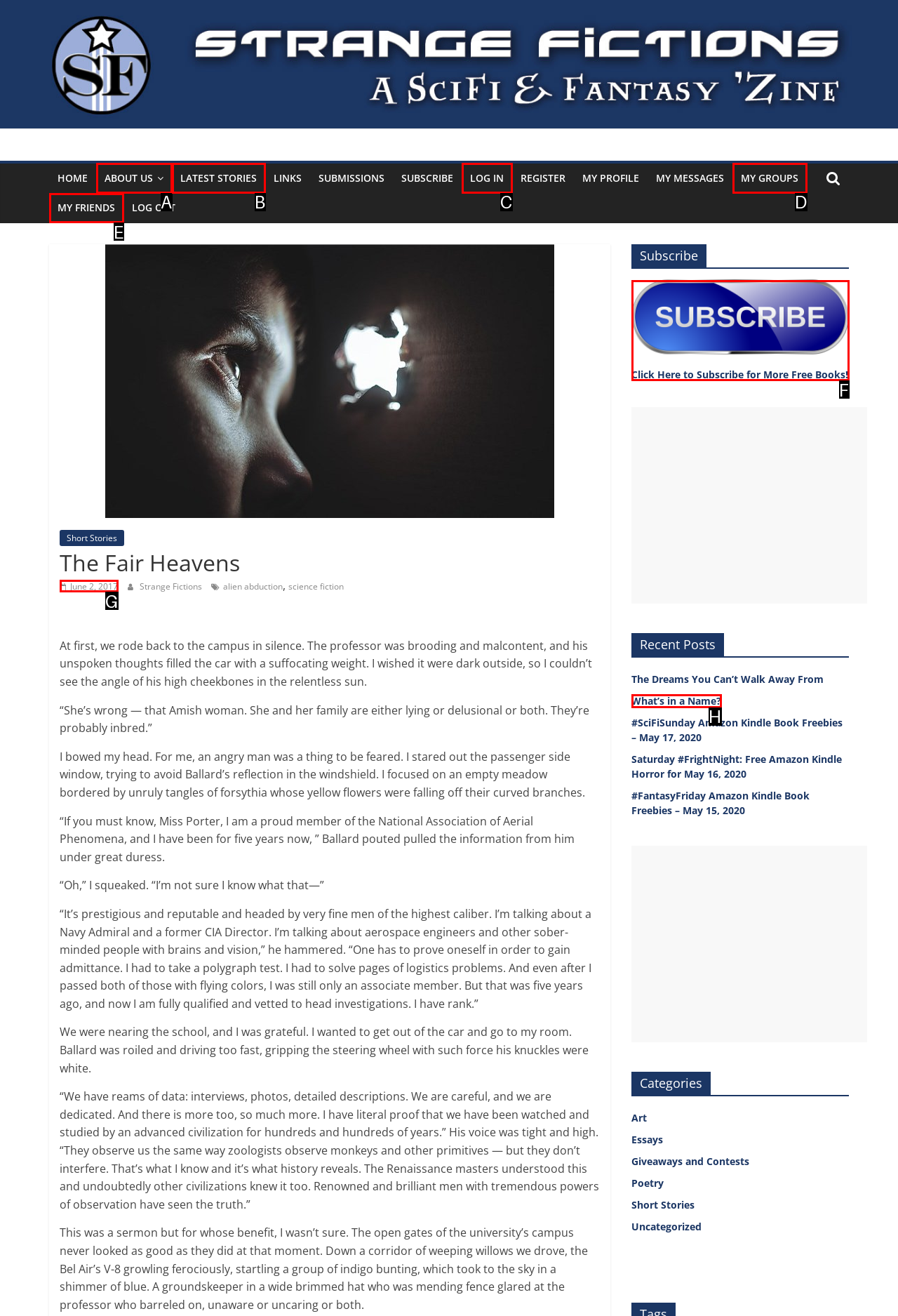Given the element description: June 2, 2017November 21, 2017, choose the HTML element that aligns with it. Indicate your choice with the corresponding letter.

G